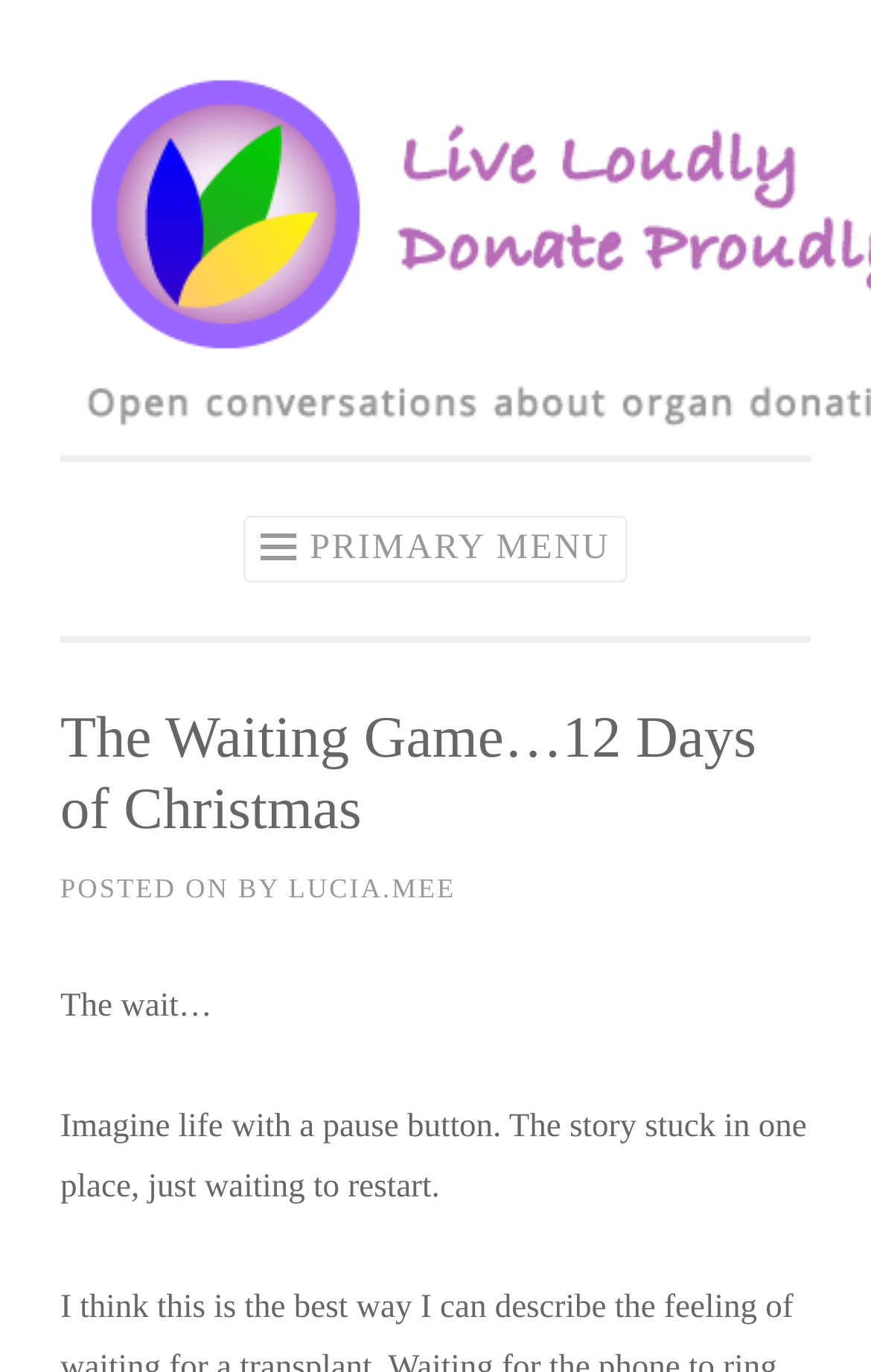Given the element description Primary Menu, predict the bounding box coordinates for the UI element in the webpage screenshot. The format should be (top-left x, top-left y, bottom-right x, bottom-right y), and the values should be between 0 and 1.

[0.279, 0.376, 0.721, 0.425]